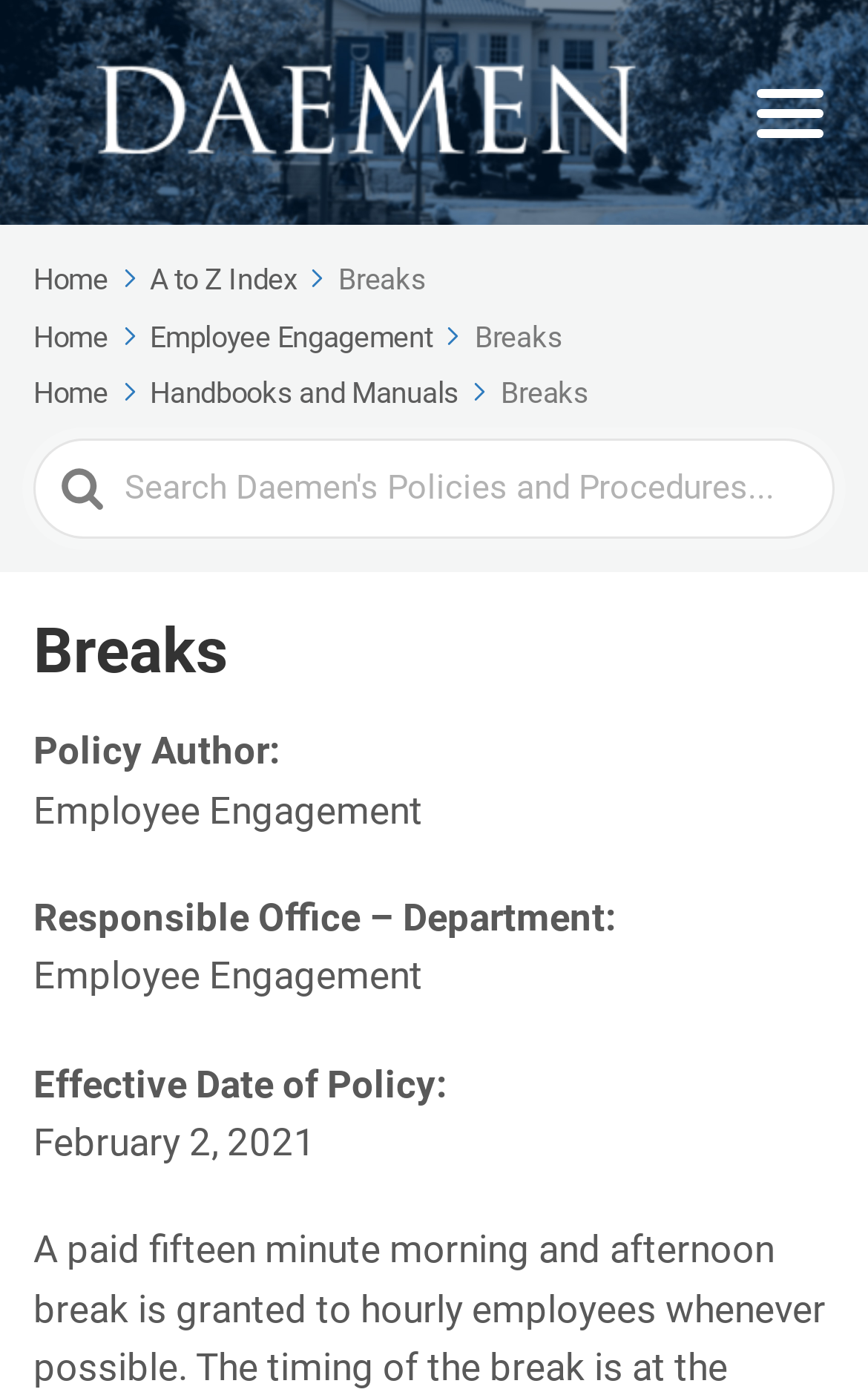What is the responsible office or department for the policy?
Using the image, answer in one word or phrase.

Not specified